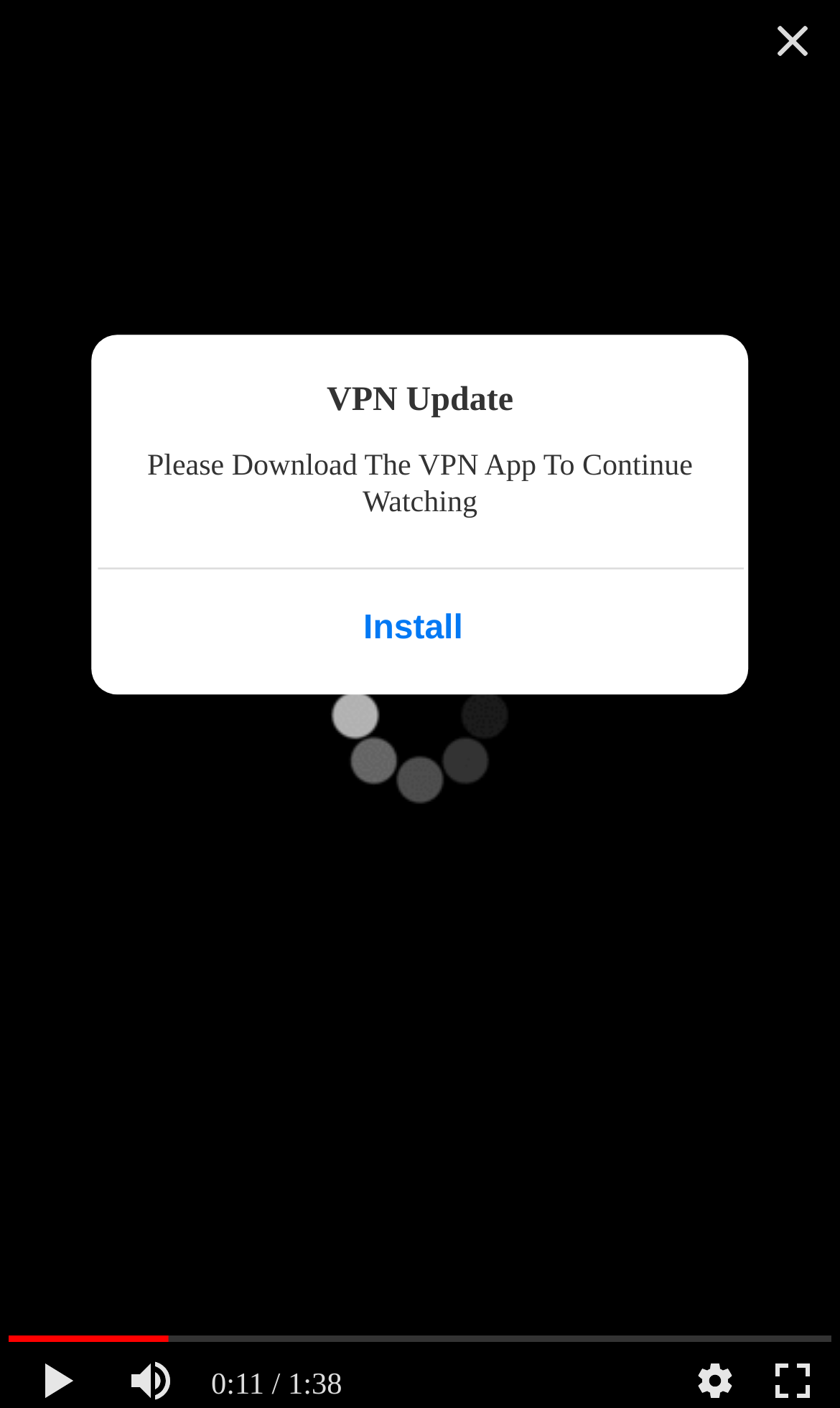Answer the question using only one word or a concise phrase: What is the type of content being displayed on the webpage?

Manga